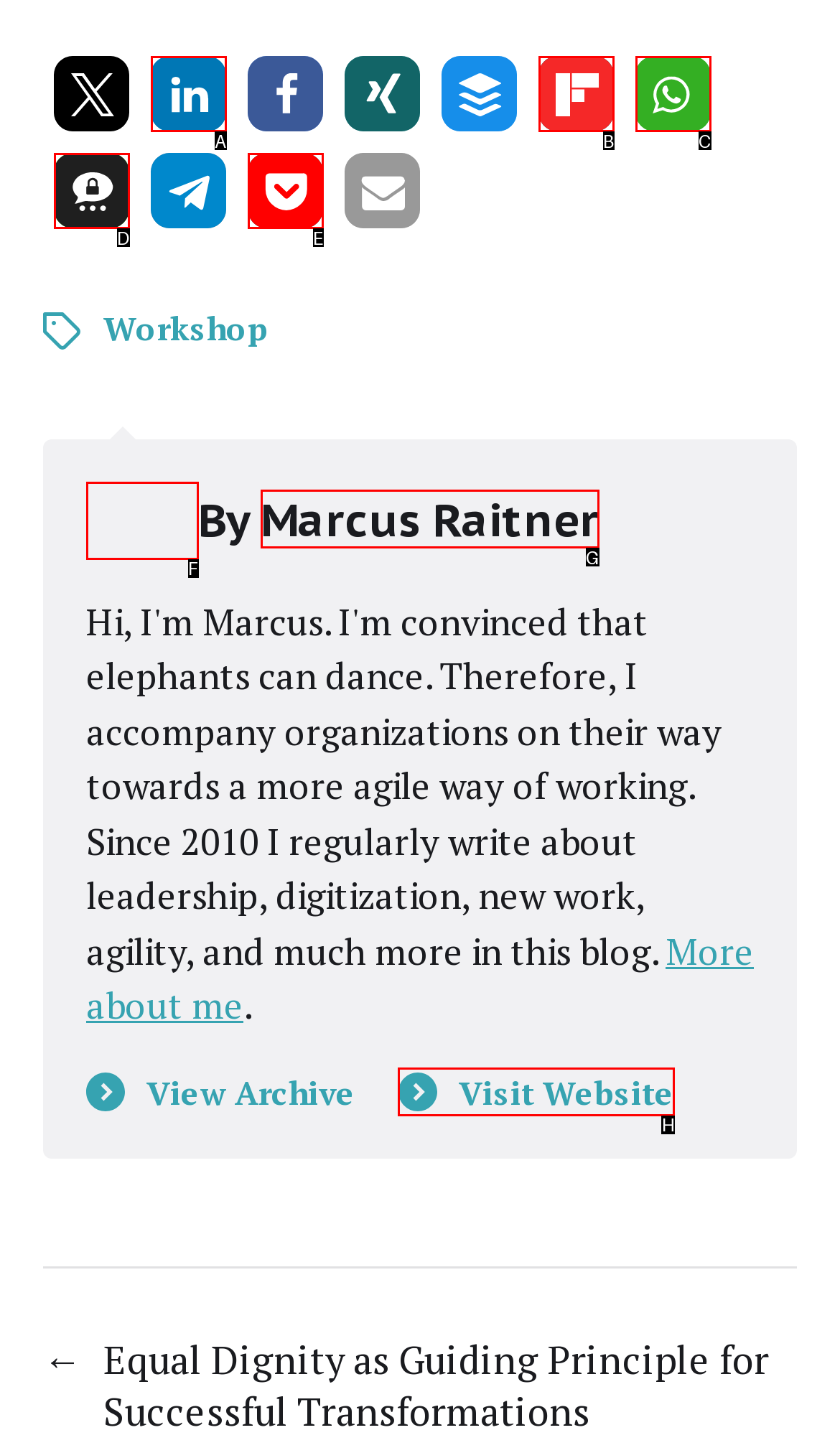Determine which HTML element should be clicked for this task: Visit Website
Provide the option's letter from the available choices.

H